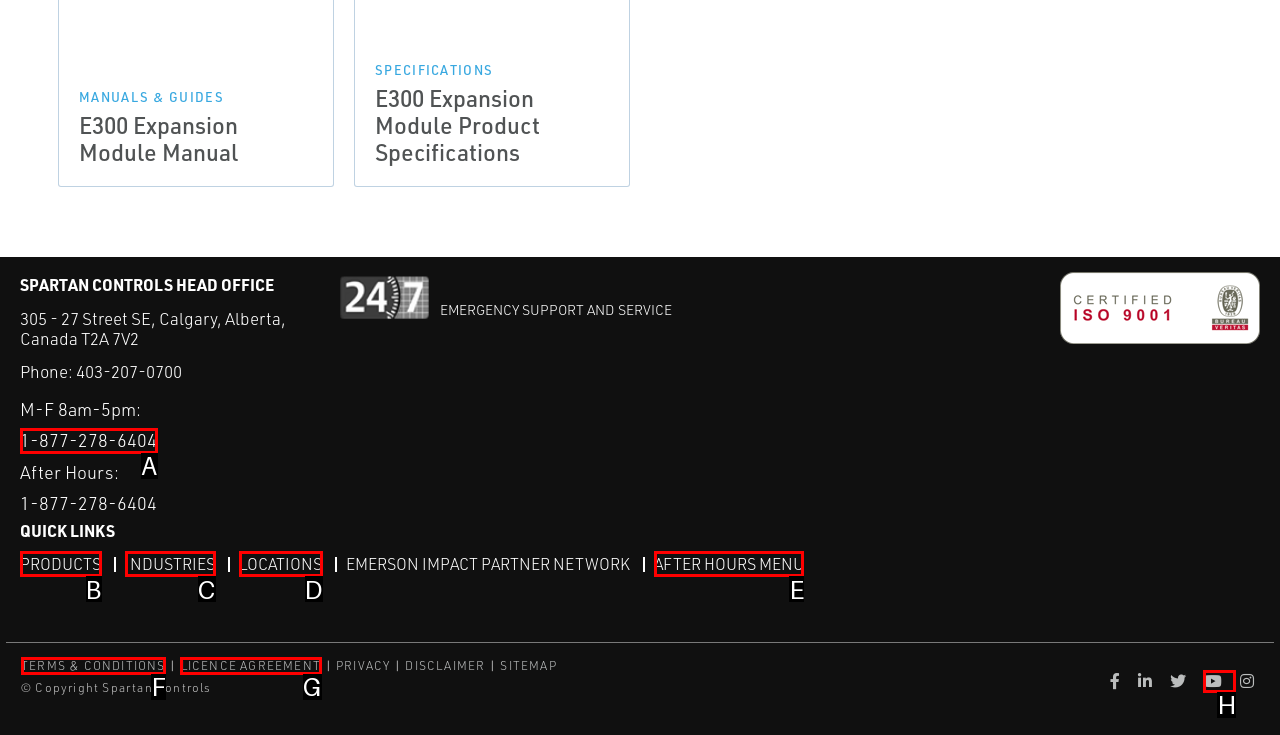To achieve the task: Check the after hours menu, indicate the letter of the correct choice from the provided options.

E